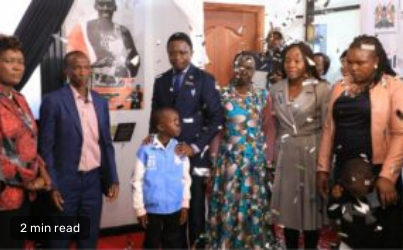Describe the image with as much detail as possible.

The image captures a heartfelt moment during the induction ceremony for the late Kelvin Kiptum into the Hall of Fame. A group of individuals, including family and friends, stand together as confetti rains down, adding a celebratory atmosphere to the event. The boy in the center, dressed in a blue vest, appears to be accompanied by several adults, each showing a mix of emotions ranging from pride to nostalgia. They are gathered in a venue decorated with images and tributes to Kiptum, reflecting his impactful legacy. The text at the bottom of the image indicates a reading time of approximately 2 minutes, suggesting an accompanying article or story related to this significant event.